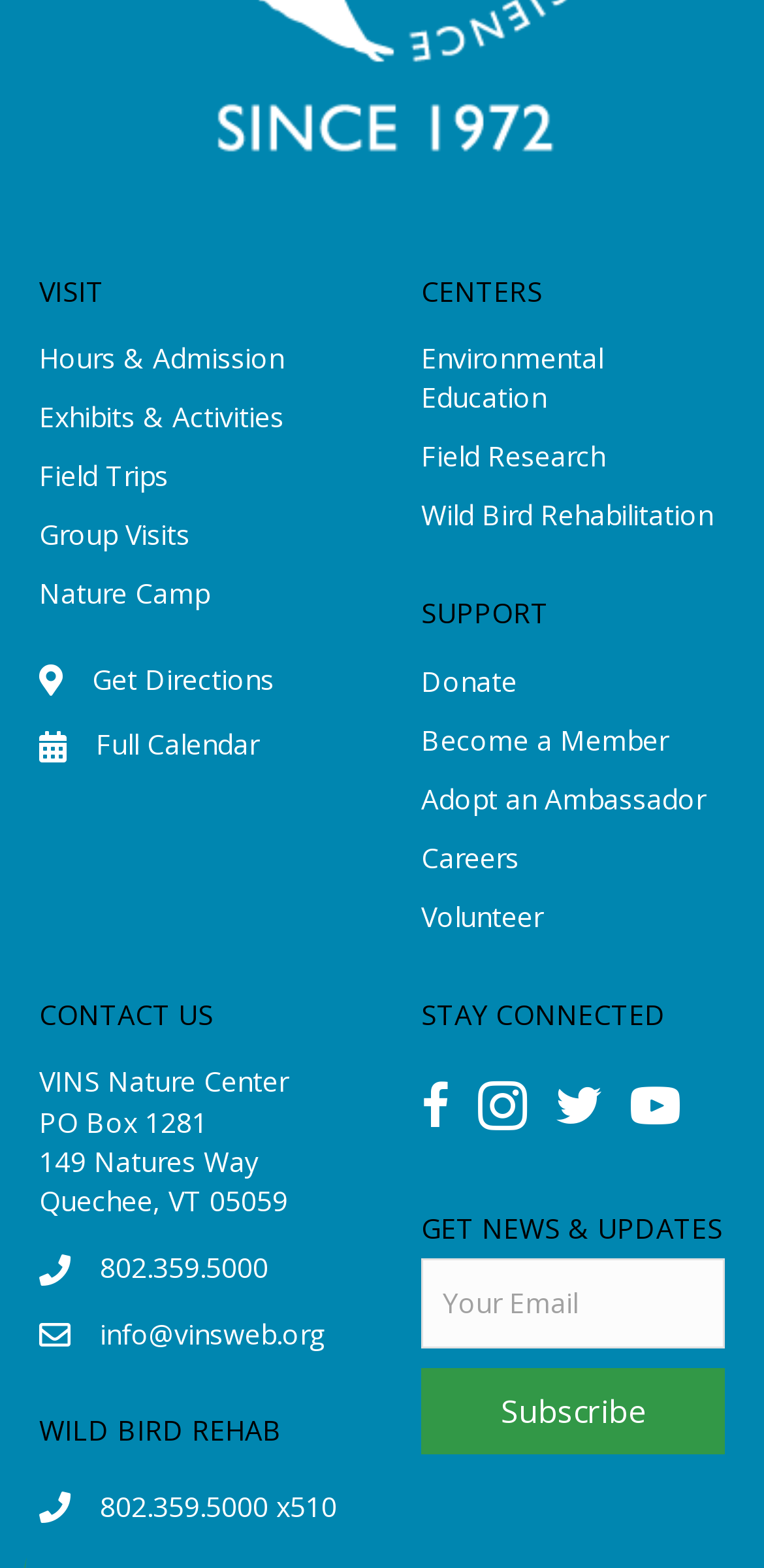How many headings are on the webpage?
Look at the image and respond with a one-word or short phrase answer.

5